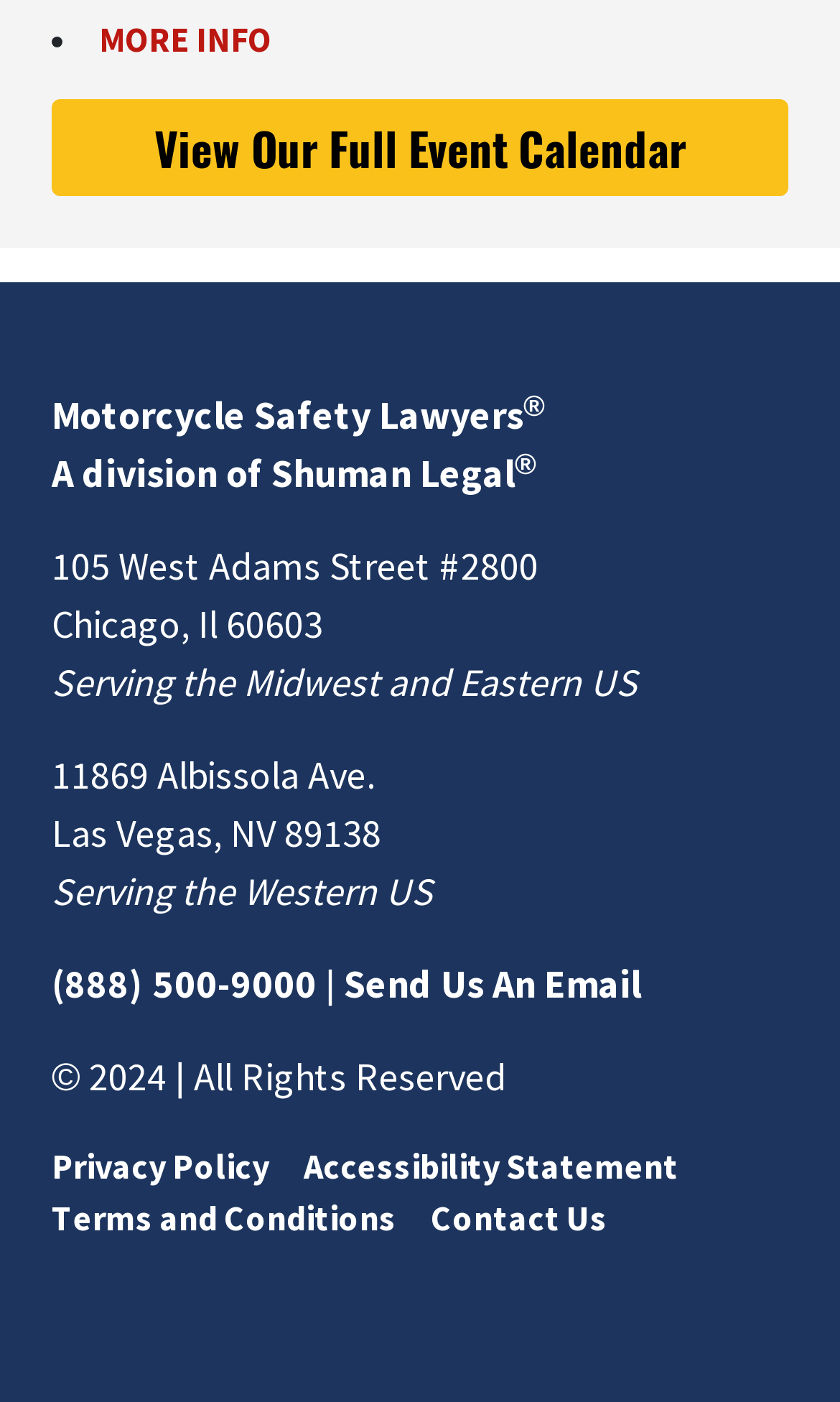What social media platforms are linked?
Please interpret the details in the image and answer the question thoroughly.

The webpage has links to three social media platforms: Facebook, Instagram, and Youtube. These links can be found at the bottom of the webpage, represented by their respective icons.